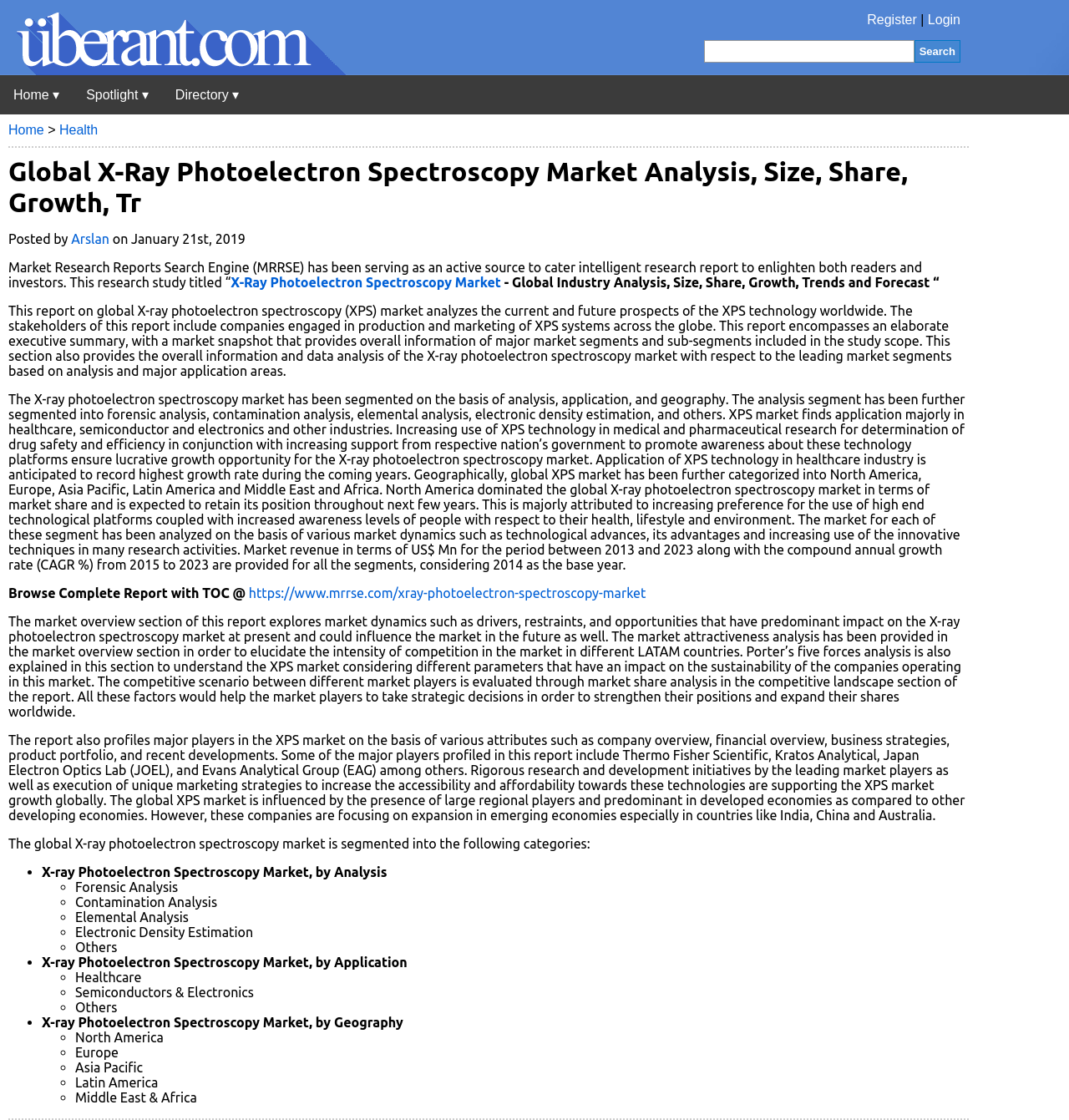What is the expected growth rate of XPS market in healthcare industry?
Please answer the question as detailed as possible based on the image.

The webpage states that the application of XPS technology in healthcare industry is anticipated to record the highest growth rate during the coming years. This information can be found in the section where the market growth rate is discussed.